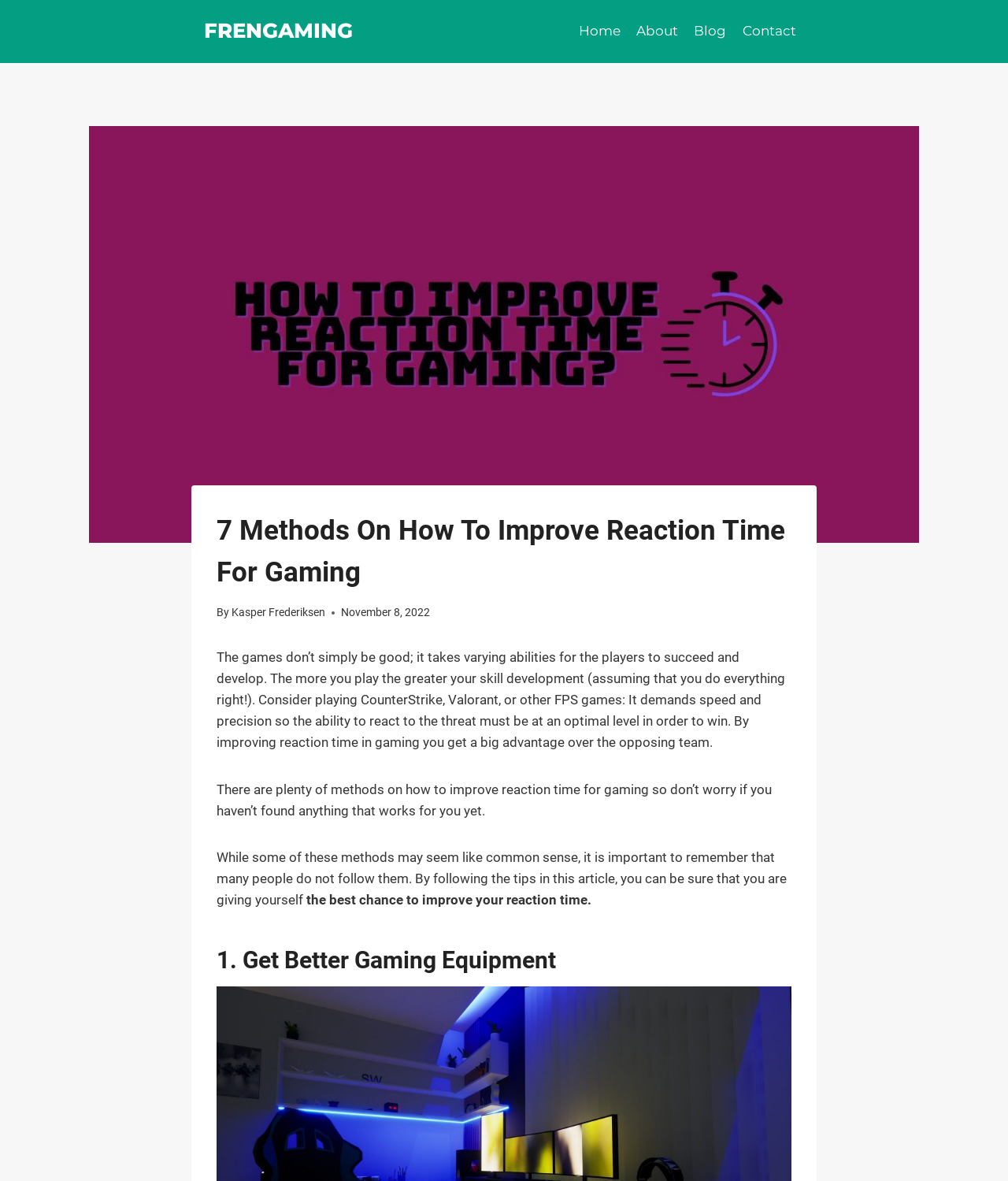Create a full and detailed caption for the entire webpage.

The webpage is about improving reaction time for gaming, with a focus on providing 7 methods to achieve this. At the top left of the page, there is a link to "FRENGAMING". To the right of this link, there is a primary navigation menu with links to "Home", "About", "Blog", and "Contact". 

Below the navigation menu, there is a header section with a heading that reads "7 Methods On How To Improve Reaction Time For Gaming". This heading is accompanied by the author's name, "Kasper Frederiksen", and the date "November 8, 2022". 

The main content of the page starts with a paragraph that explains the importance of reaction time in gaming, specifically in FPS games like CounterStrike and Valorant. This is followed by three paragraphs that introduce the concept of improving reaction time and the methods that will be discussed in the article. 

The first method is introduced with a heading that reads "1. Get Better Gaming Equipment", which is located near the bottom of the page. At the very bottom right of the page, there is a "Scroll to top" button.